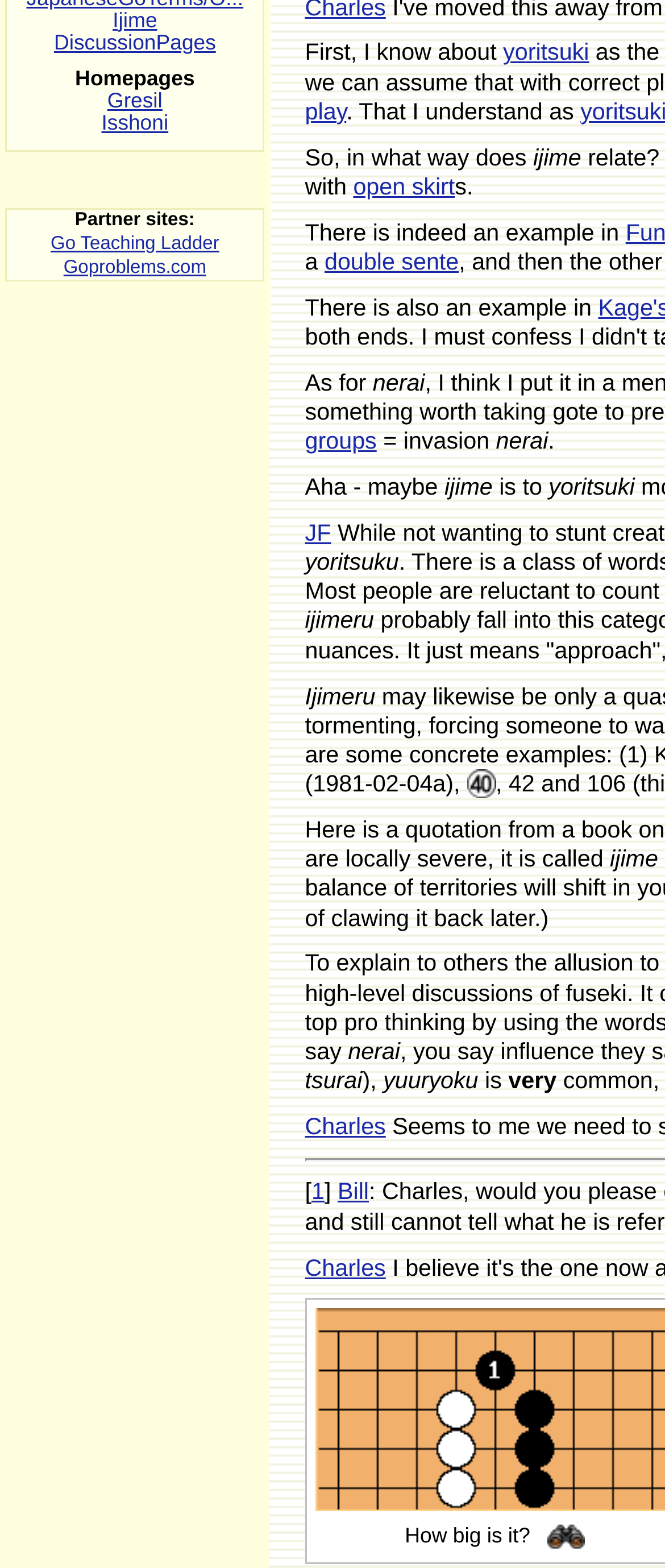Bounding box coordinates are specified in the format (top-left x, top-left y, bottom-right x, bottom-right y). All values are floating point numbers bounded between 0 and 1. Please provide the bounding box coordinate of the region this sentence describes: Goproblems.com

[0.095, 0.164, 0.31, 0.177]